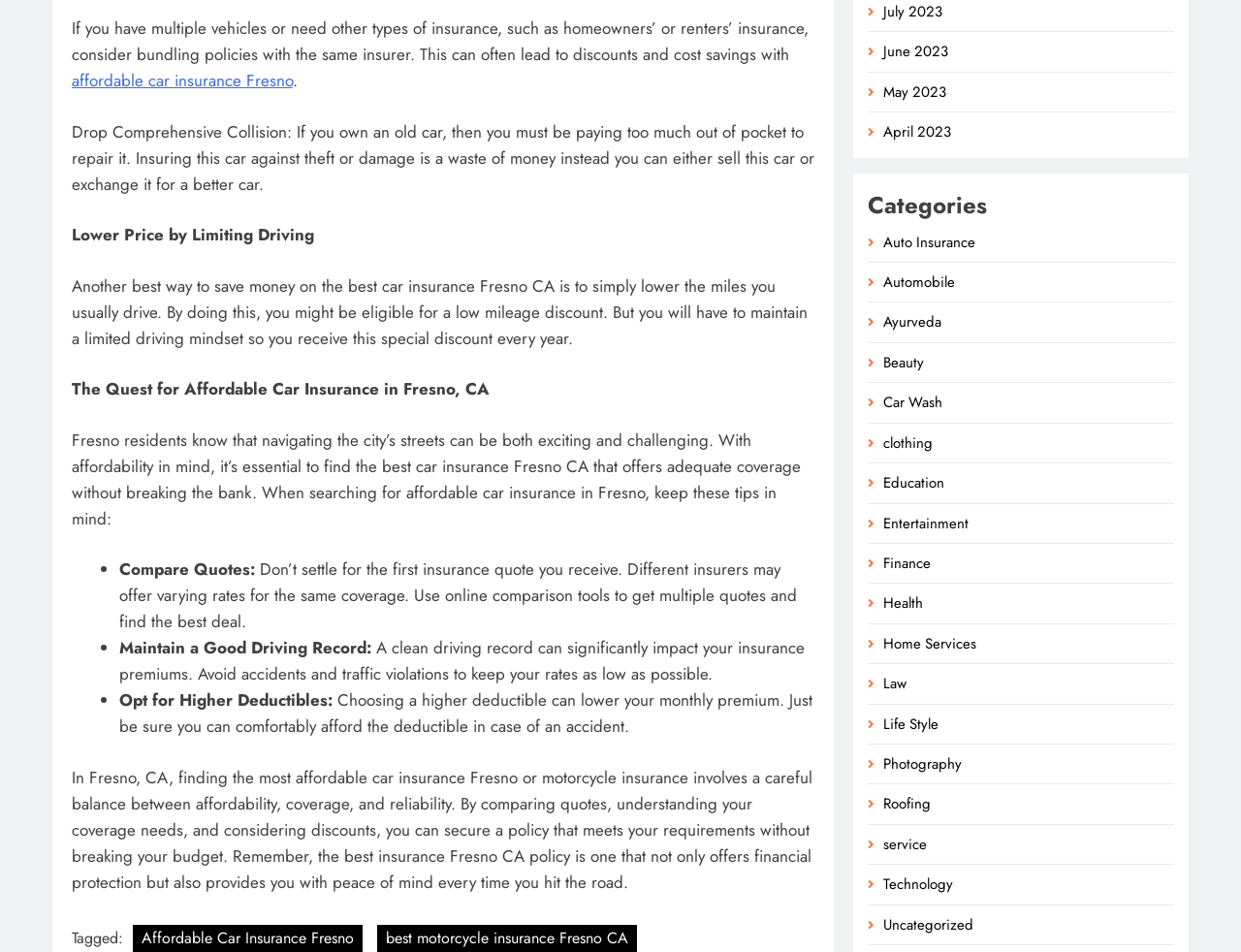Locate the bounding box coordinates of the clickable element to fulfill the following instruction: "Follow 'July 2023'". Provide the coordinates as four float numbers between 0 and 1 in the format [left, top, right, bottom].

[0.712, 0.001, 0.76, 0.023]